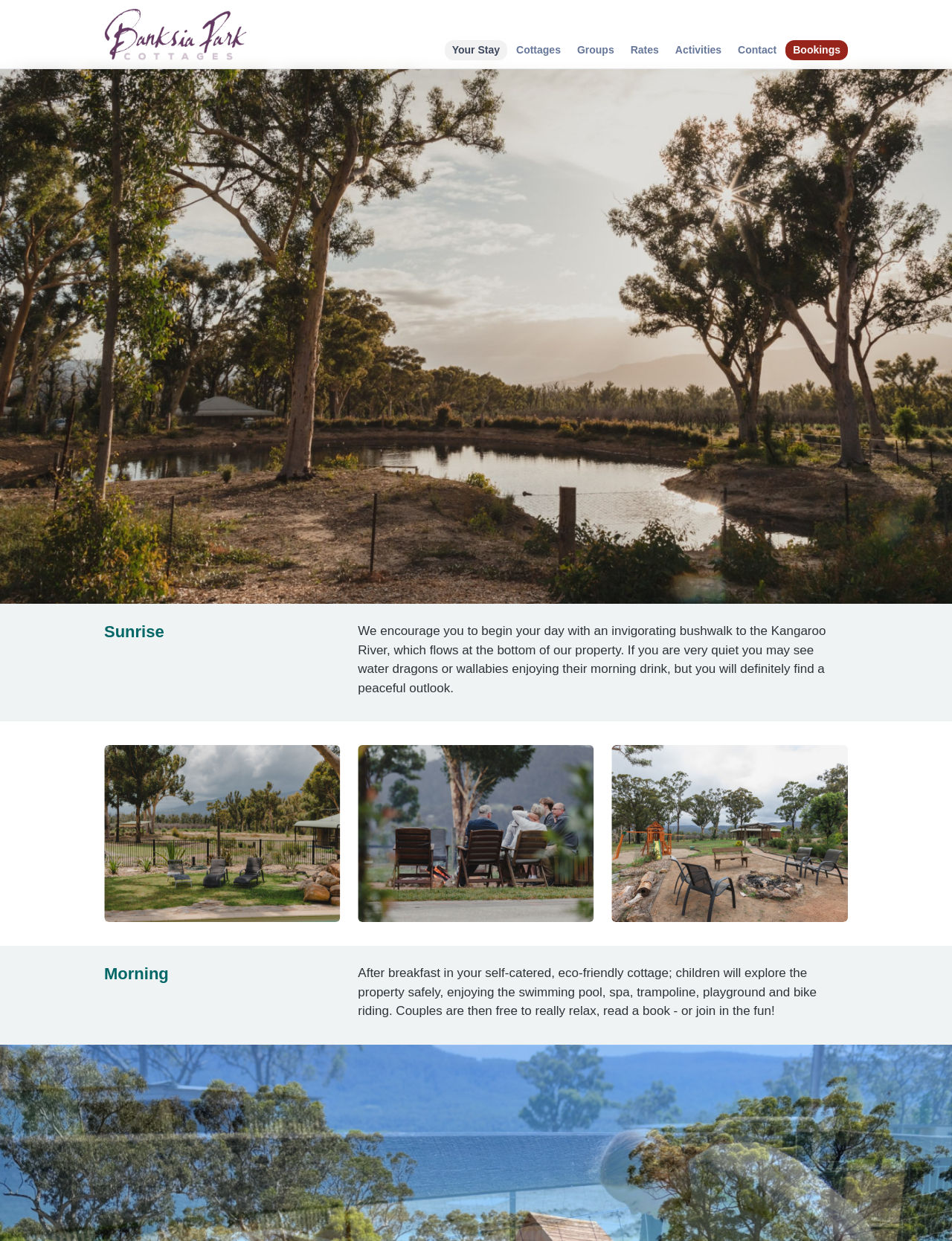Please reply to the following question with a single word or a short phrase:
What is the purpose of the fire pit?

Relaxation